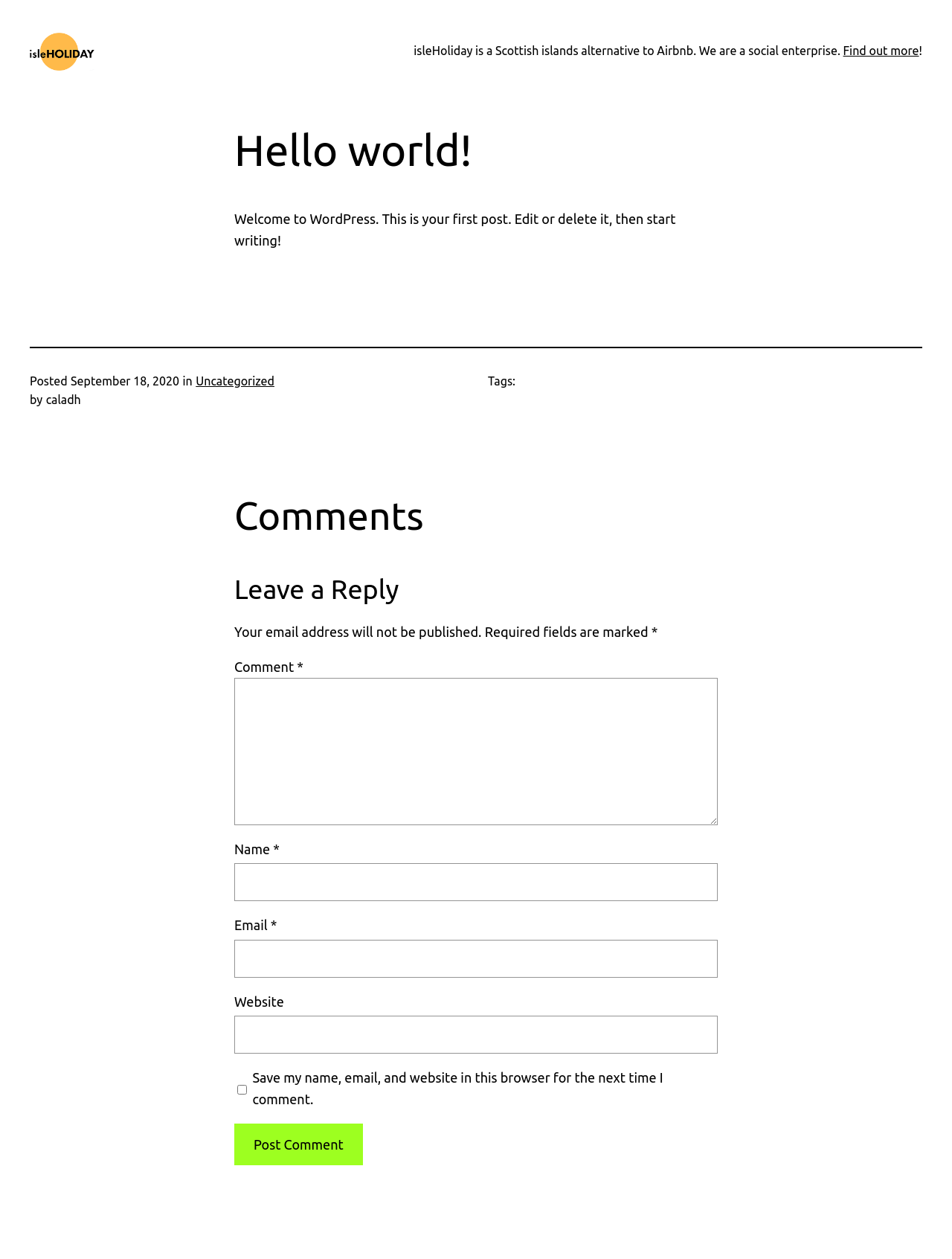Locate the bounding box coordinates of the element that should be clicked to fulfill the instruction: "Click on 'Post Comment'".

[0.246, 0.892, 0.381, 0.926]